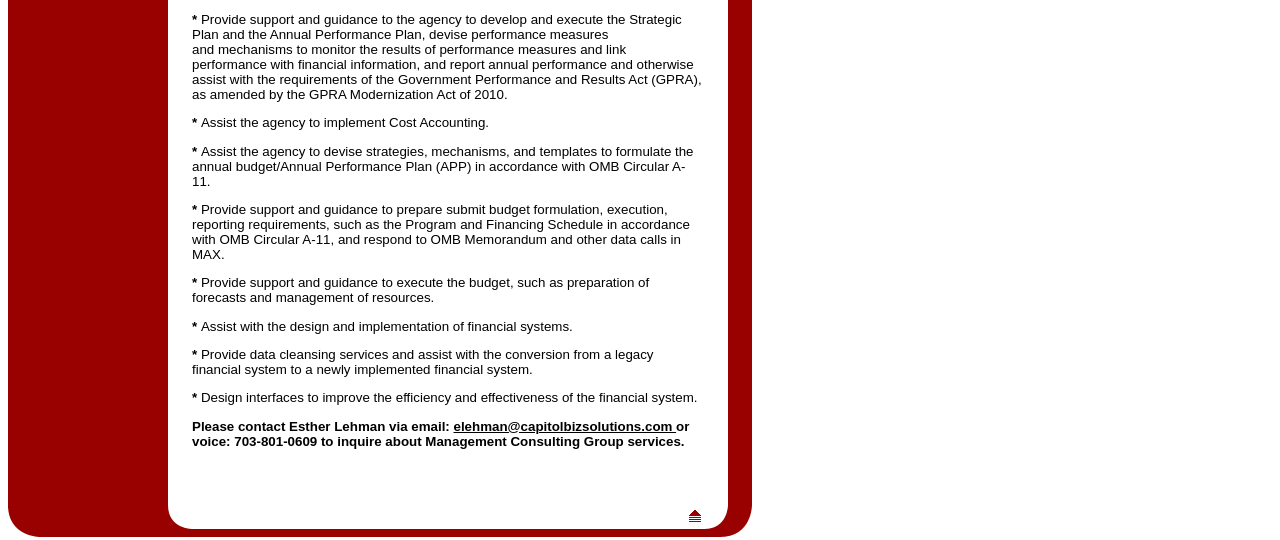Give a concise answer of one word or phrase to the question: 
What is the purpose of the Management Consulting Group?

Provide support and guidance